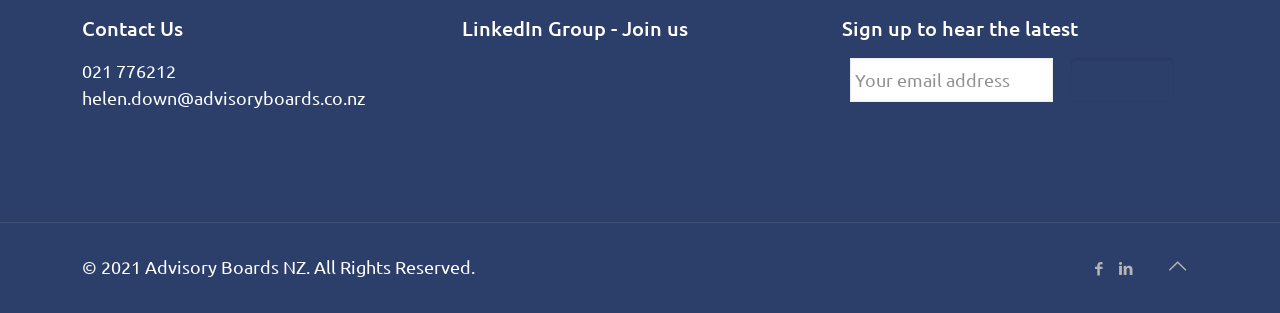Based on the element description name="input_1" placeholder="Your email address", identify the bounding box of the UI element in the given webpage screenshot. The coordinates should be in the format (top-left x, top-left y, bottom-right x, bottom-right y) and must be between 0 and 1.

[0.664, 0.185, 0.823, 0.326]